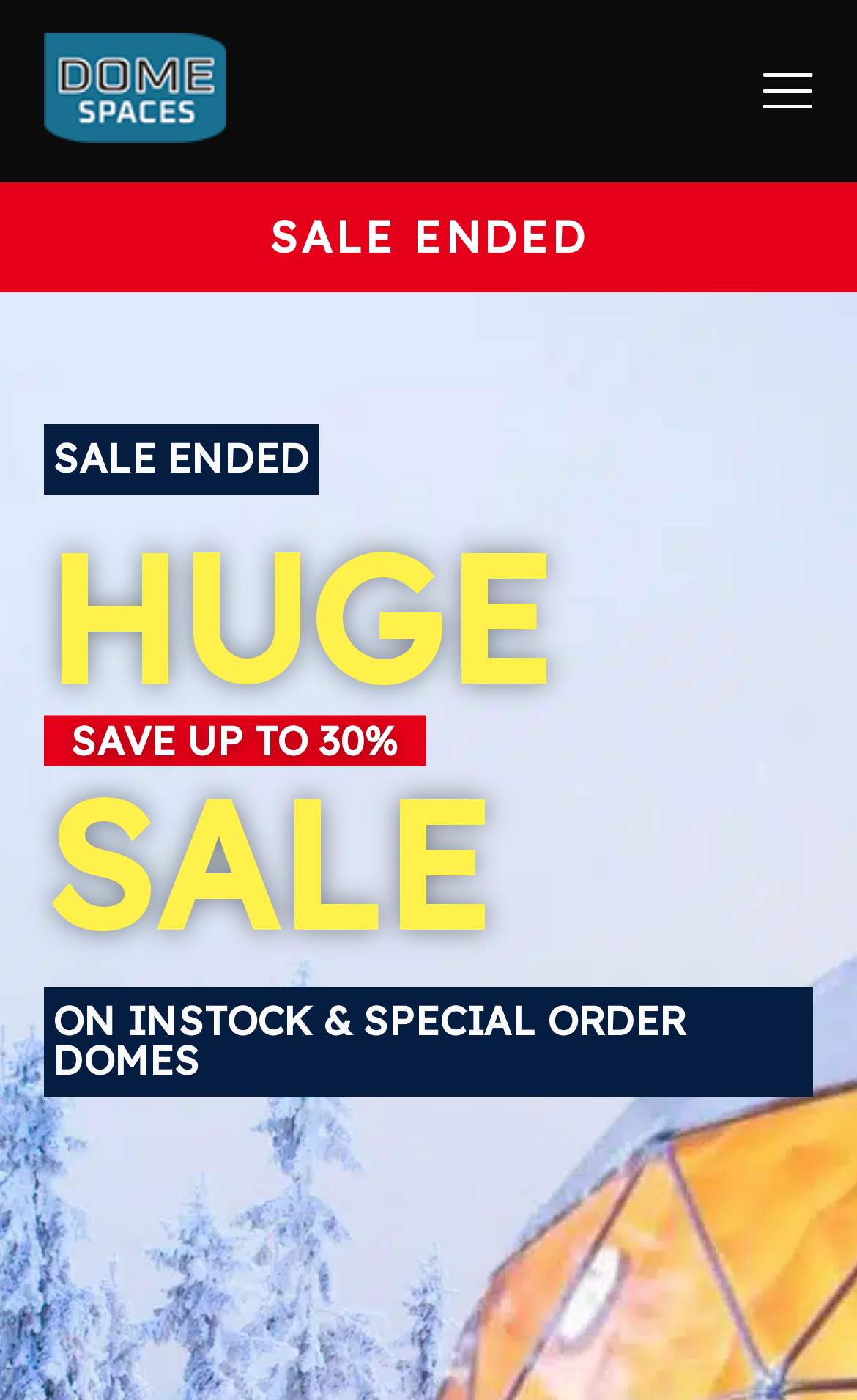Utilize the details in the image to give a detailed response to the question: What type of products are on sale?

The webpage has a heading that says 'ON INSTOCK & SPECIAL ORDER DOMES', which suggests that the products on sale are domes.